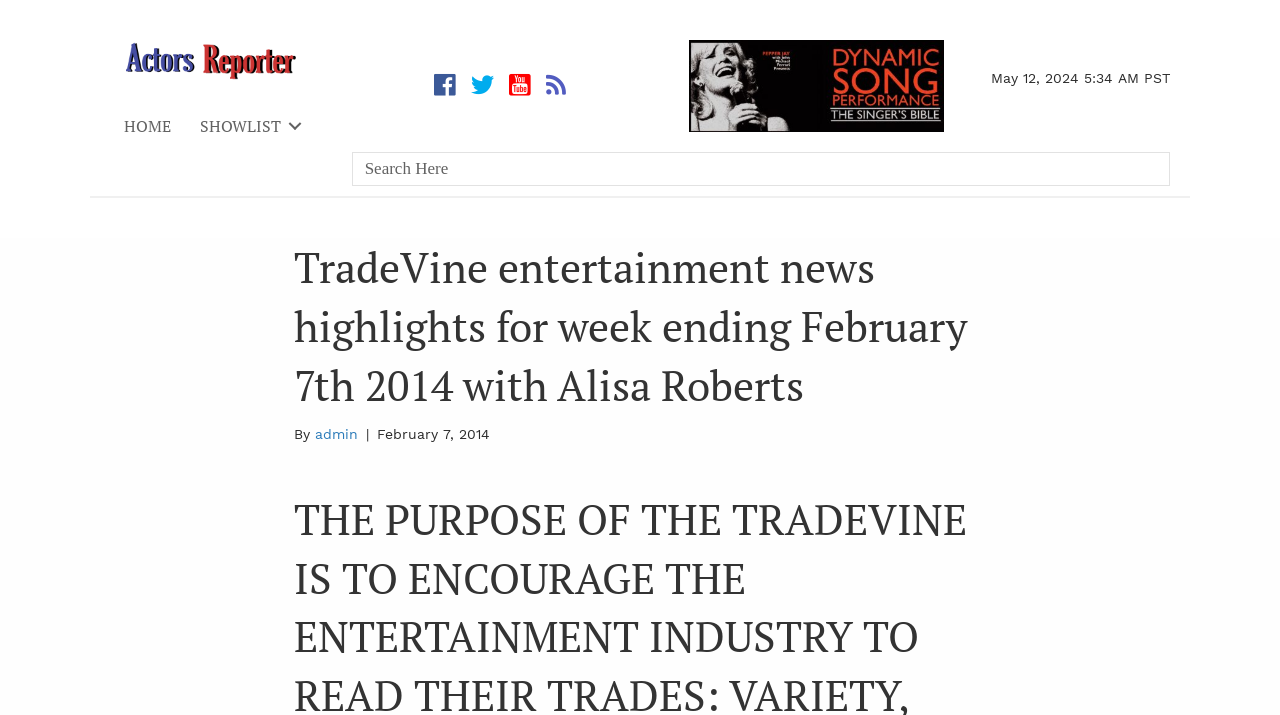What is the main title displayed on this webpage?

TradeVine entertainment news highlights for week ending February 7th 2014 with Alisa Roberts